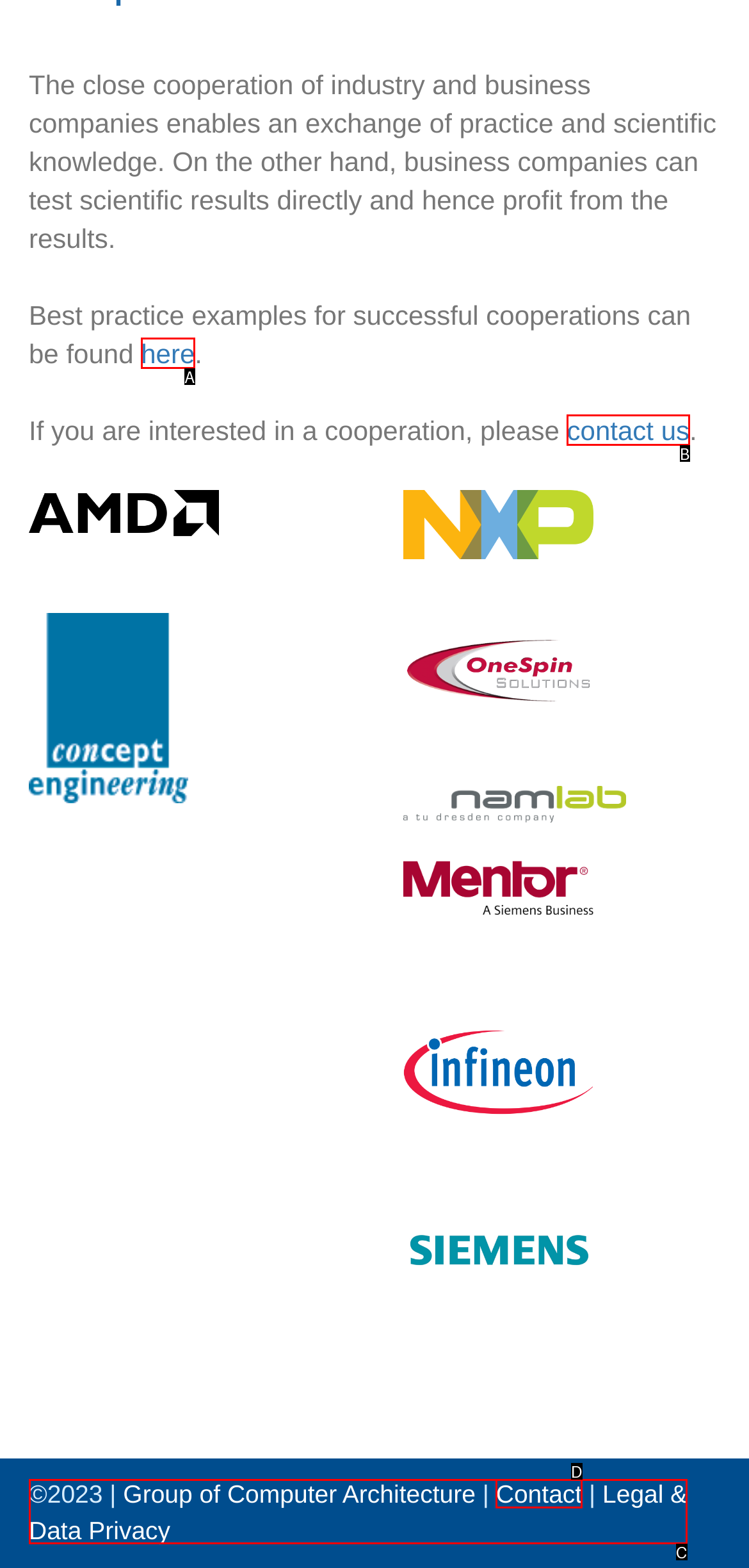Identify the letter of the UI element that corresponds to: contact us
Respond with the letter of the option directly.

B